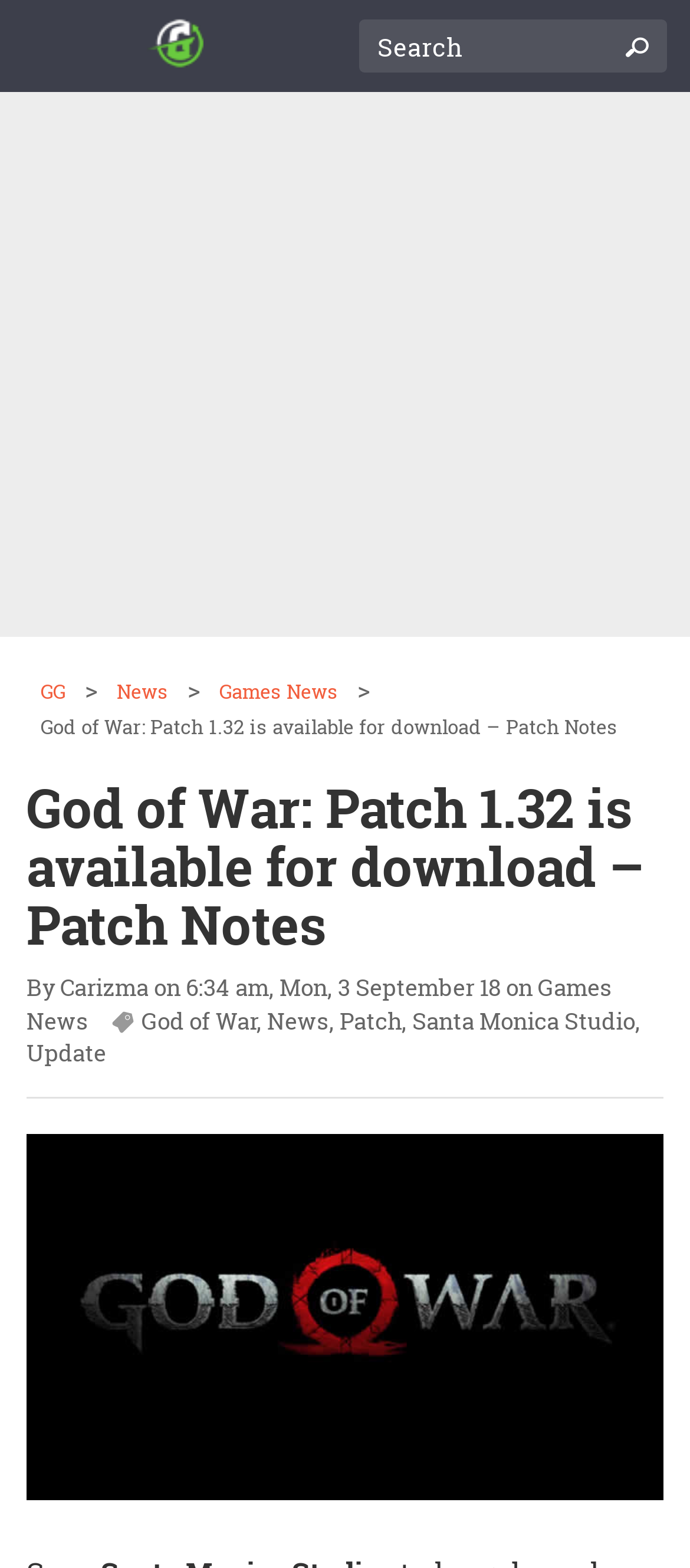Provide a comprehensive description of the webpage.

The webpage is about a news article discussing the latest update, patch 1.32, for the 2018 game God of War. At the top left corner, there is a logo image of "games guides". Next to it, on the top right corner, there is a search textbox with a button containing a magnifying glass icon. Below the search bar, there are several links, including "GG", "News", "Games News", and others, which are likely navigation links.

The main content of the webpage is a news article with a heading that reads "God of War: Patch 1.32 is available for download – Patch Notes". The article is written by "Carizma" and was published at 6:34 am on September 3, 2018. The article is categorized under "Games News" and has tags related to the game, including "God of War", "Patch", "Santa Monica Studio", and "Update".

Below the article's heading, there is a large image that likely represents the game or the update. The image takes up most of the webpage's width and is positioned near the center of the page.